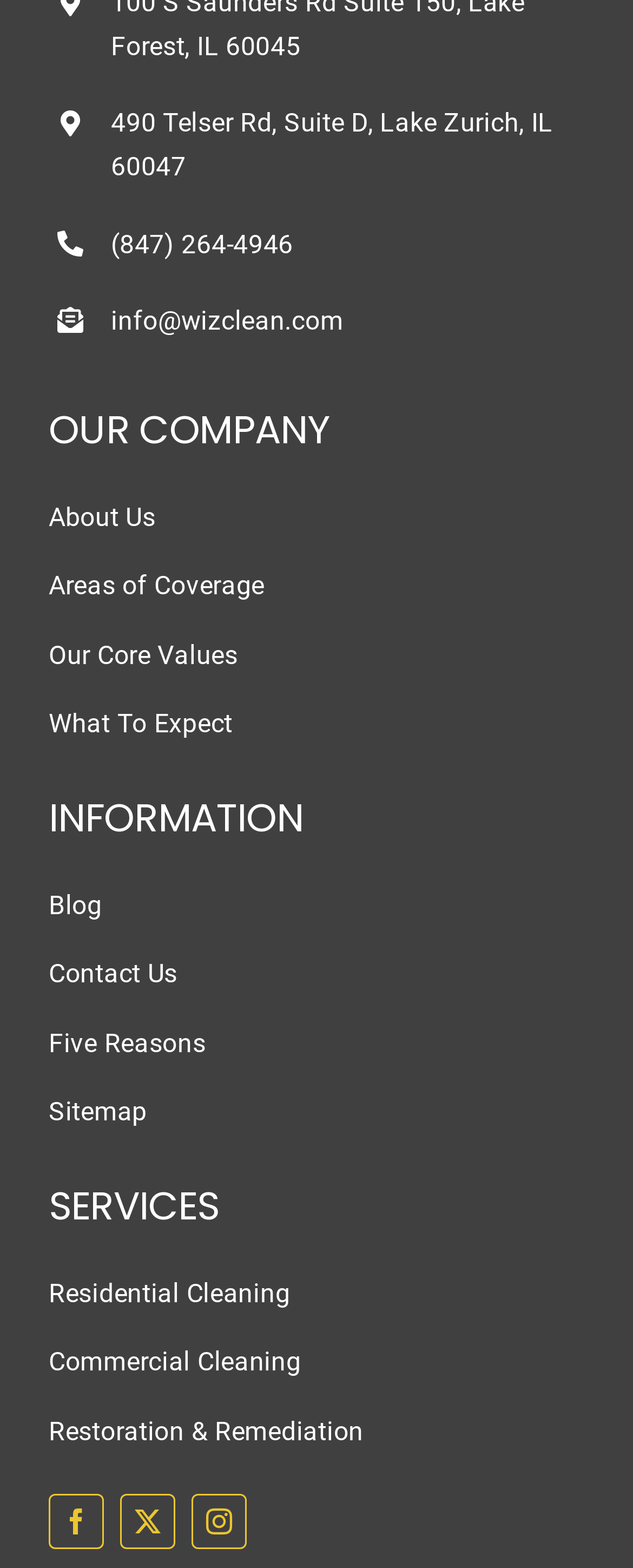What type of cleaning services does the company offer?
Refer to the image and offer an in-depth and detailed answer to the question.

The company offers two types of cleaning services, which are Residential Cleaning and Commercial Cleaning, and these services are listed under the SERVICES category in the footer menu.